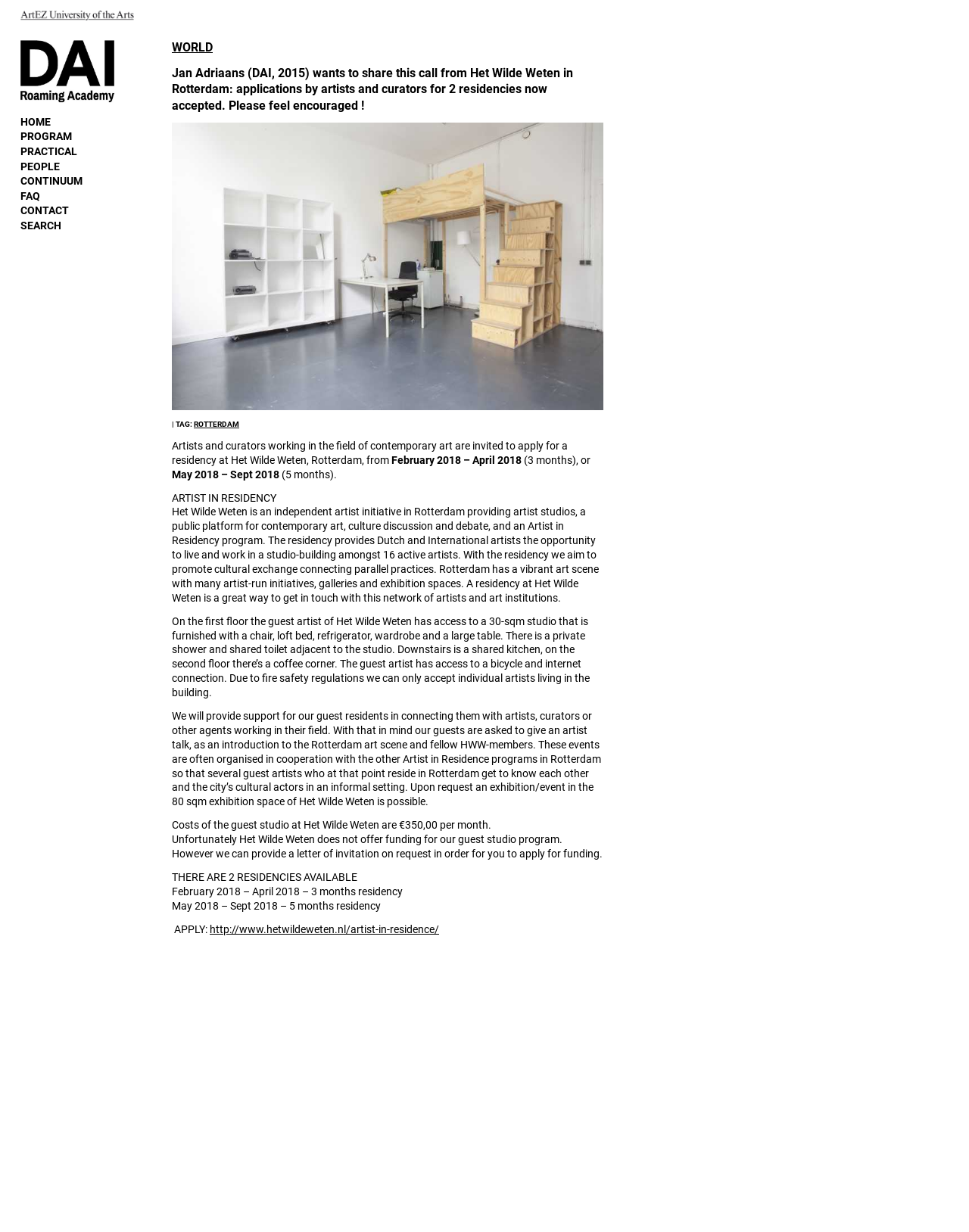Please mark the clickable region by giving the bounding box coordinates needed to complete this instruction: "Click on SEARCH".

[0.021, 0.178, 0.085, 0.19]